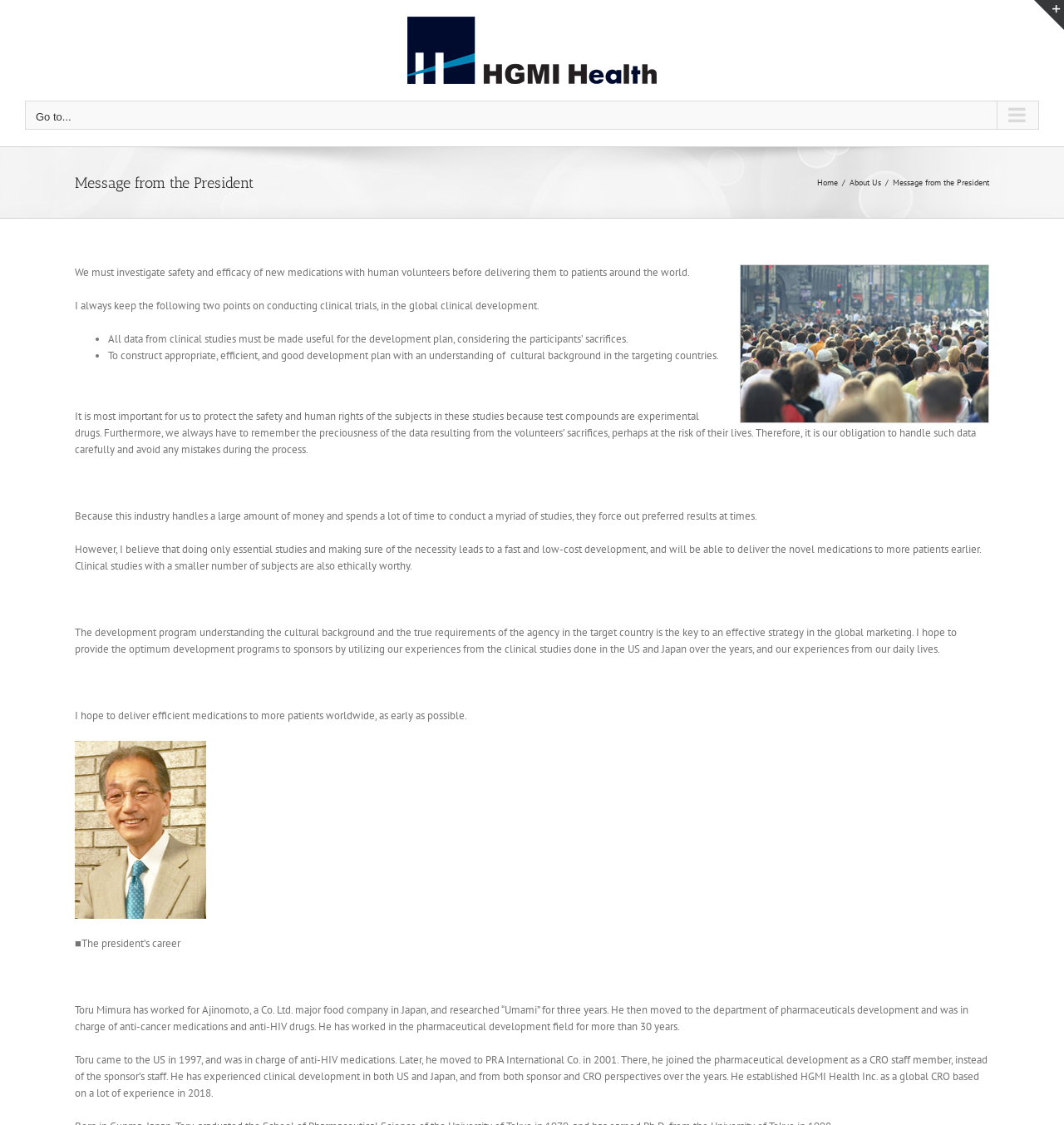Identify the main heading of the webpage and provide its text content.

Message from the President